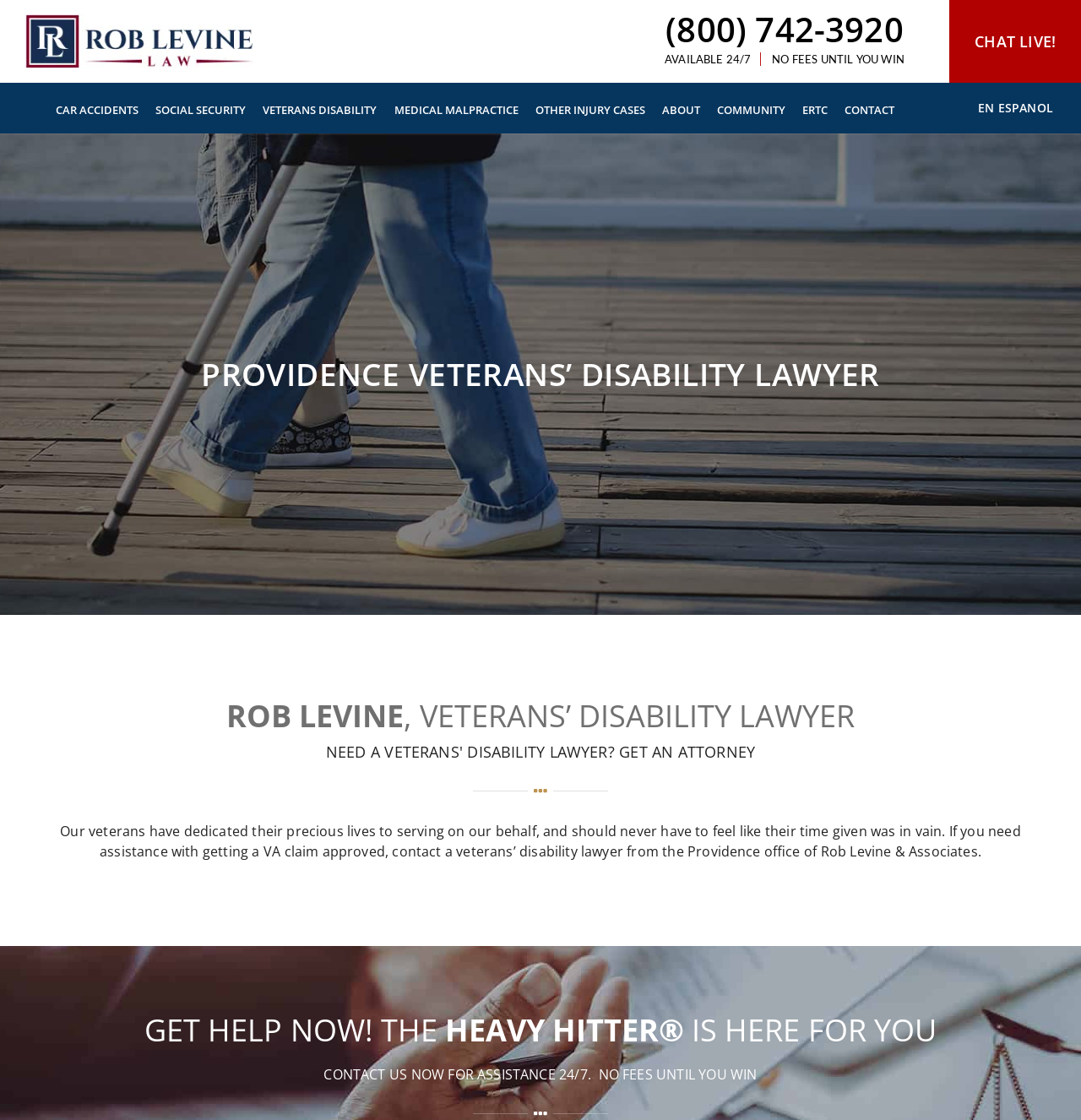Utilize the details in the image to give a detailed response to the question: What type of lawyer is Rob Levine?

I found this information by looking at the heading 'PROVIDENCE VETERANS’ DISABILITY LAWYER' and 'ROB LEVINE, VETERANS’ DISABILITY LAWYER', which suggests that Rob Levine is a Veterans' Disability Lawyer.